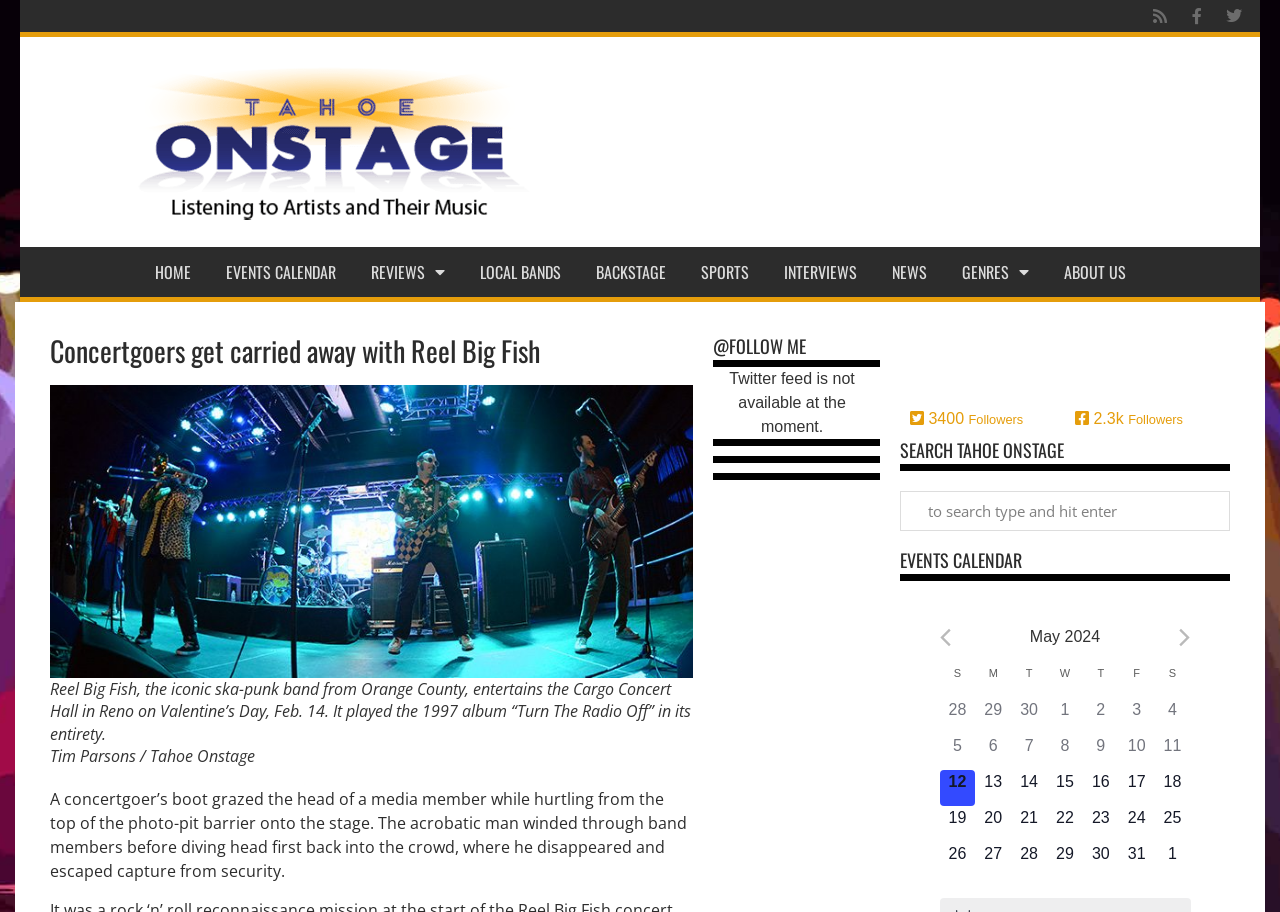Give a detailed account of the webpage, highlighting key information.

This webpage is about an event review, specifically a concert by the ska-punk band Reel Big Fish. At the top of the page, there are several links to social media platforms, including RSS, Facebook, and Twitter. Below these links, there is a navigation menu with options such as "HOME", "EVENTS CALENDAR", "REVIEWS", "LOCAL BANDS", and more.

The main content of the page is an article about the concert, with a heading that reads "Concertgoers get carried away with Reel Big Fish". Below the heading, there is a figure with an image of the band performing, accompanied by a caption that describes the event. The caption mentions that the band played their 1997 album "Turn The Radio Off" in its entirety.

To the right of the image, there is a block of text that describes a chaotic scene at the concert, where a concertgoer jumped onto the stage and dove back into the crowd. Below this text, there is a section with the heading "@FOLLOW ME", which appears to be a Twitter feed, but currently displays a message saying "Twitter feed is not available at the moment".

Further down the page, there is a search bar with a heading "SEARCH TAHOE ONSTAGE", followed by an events calendar section. The calendar displays a grid of days in May 2024, with each day having a button that can be expanded to show more information about events on that day.